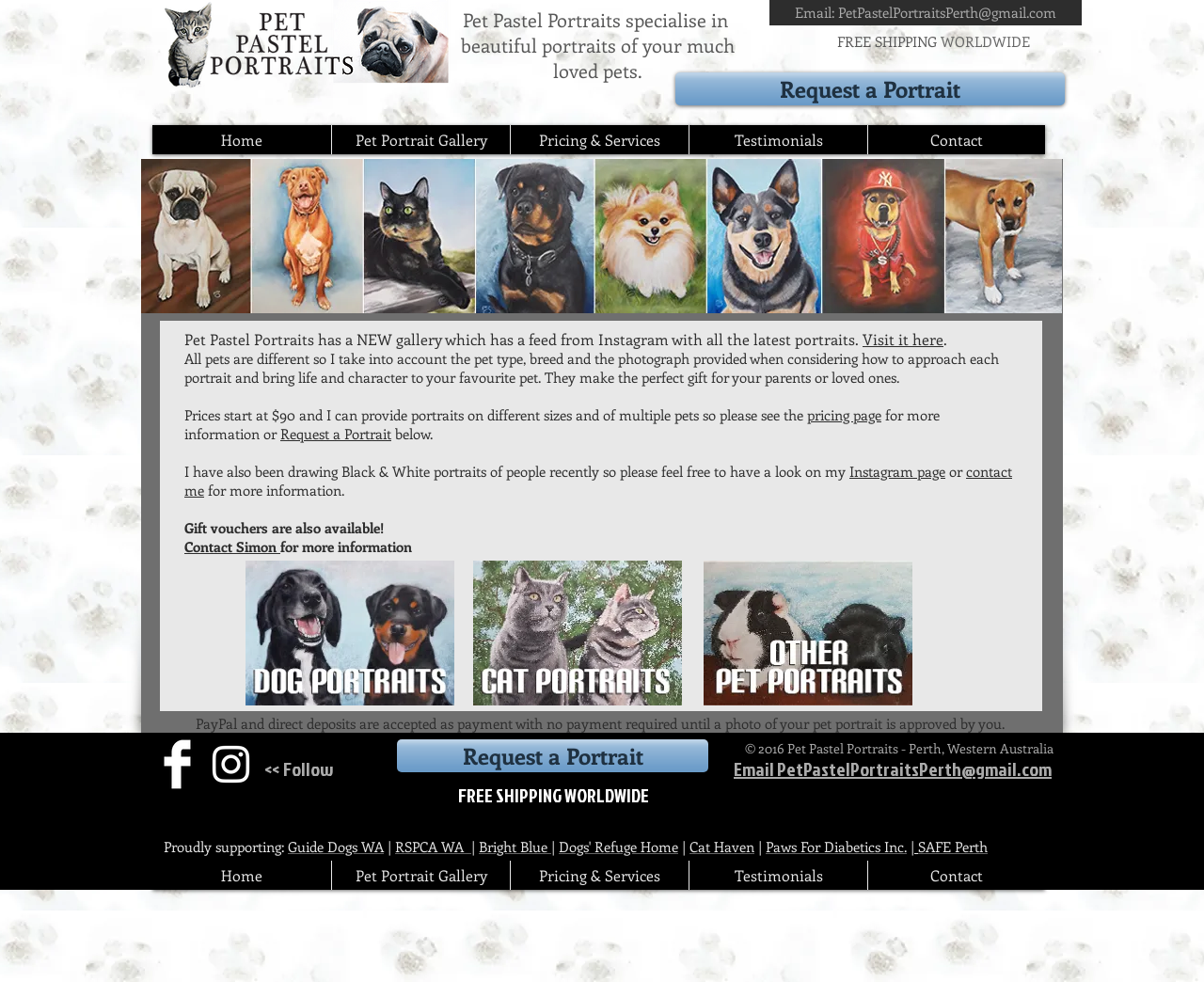Can you pinpoint the bounding box coordinates for the clickable element required for this instruction: "Request a custom pet portrait"? The coordinates should be four float numbers between 0 and 1, i.e., [left, top, right, bottom].

[0.561, 0.074, 0.884, 0.107]